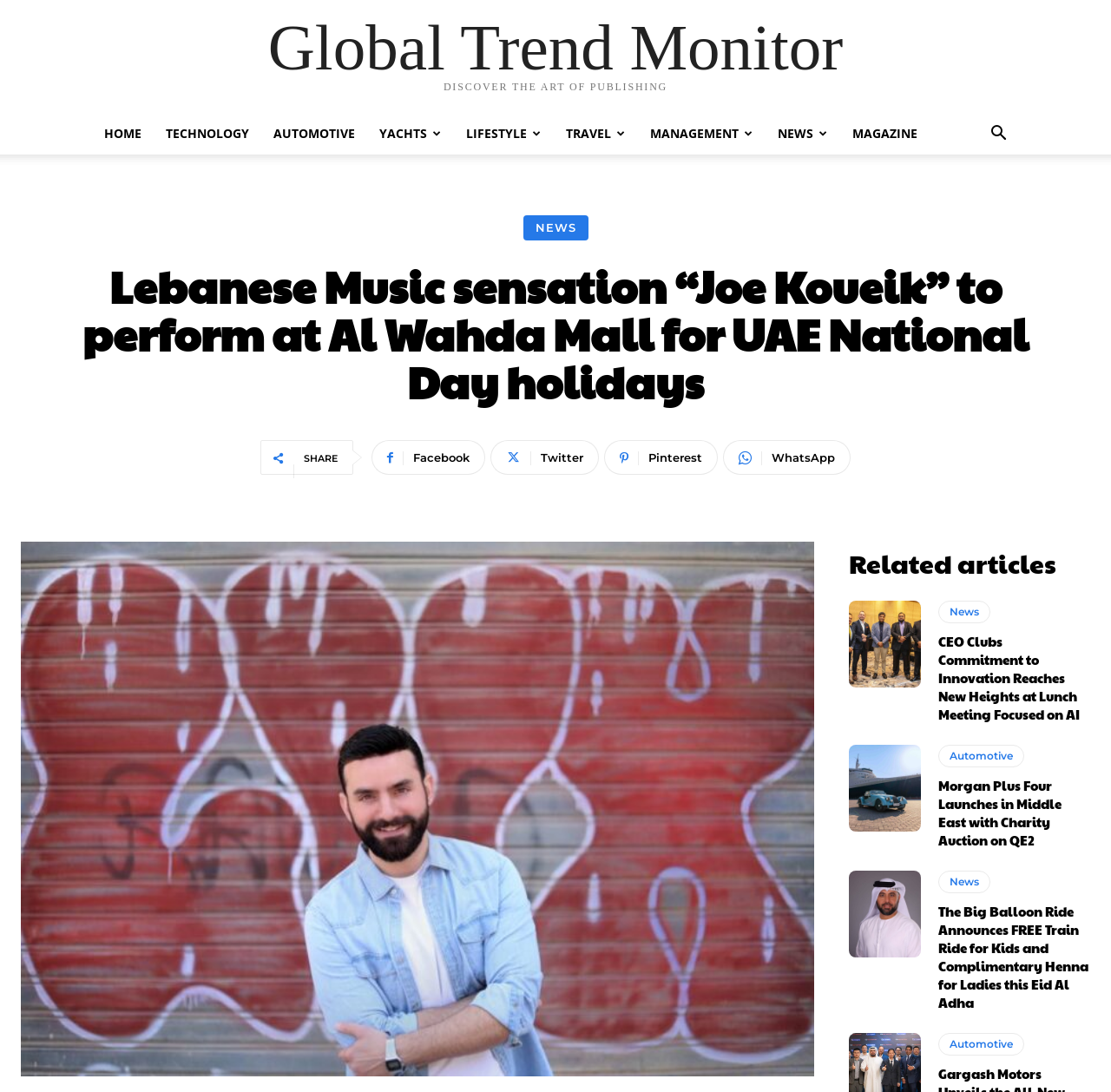By analyzing the image, answer the following question with a detailed response: What is the category of the article 'CEO Clubs Commitment to Innovation Reaches New Heights at Lunch Meeting Focused on AI'?

The question asks for the category of the article 'CEO Clubs Commitment to Innovation Reaches New Heights at Lunch Meeting Focused on AI'. From the webpage, we can see that the article is listed under the 'Related articles' section, and it has a link 'News' next to it, indicating that the category of the article is News.